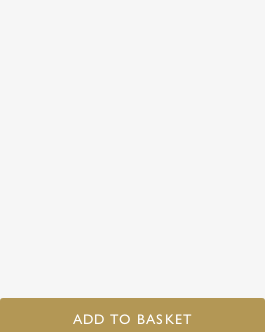What is the price of the lamp?
Based on the image, answer the question with as much detail as possible.

The price of the lamp is stated in the caption as £495.00, which represents a unique blend of craftsmanship and aesthetic appeal.